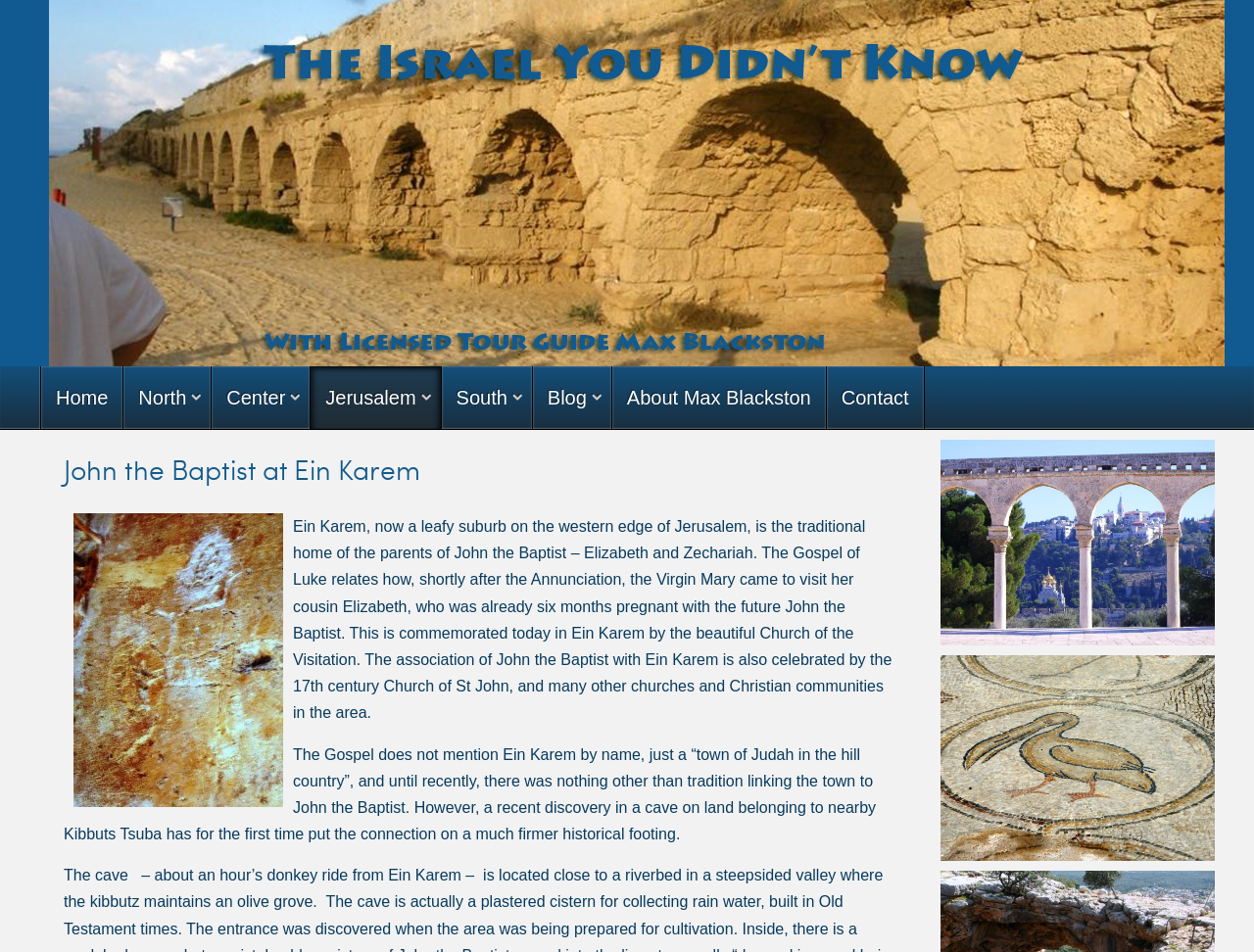Given the element description "Blog", identify the bounding box of the corresponding UI element.

[0.425, 0.385, 0.487, 0.451]